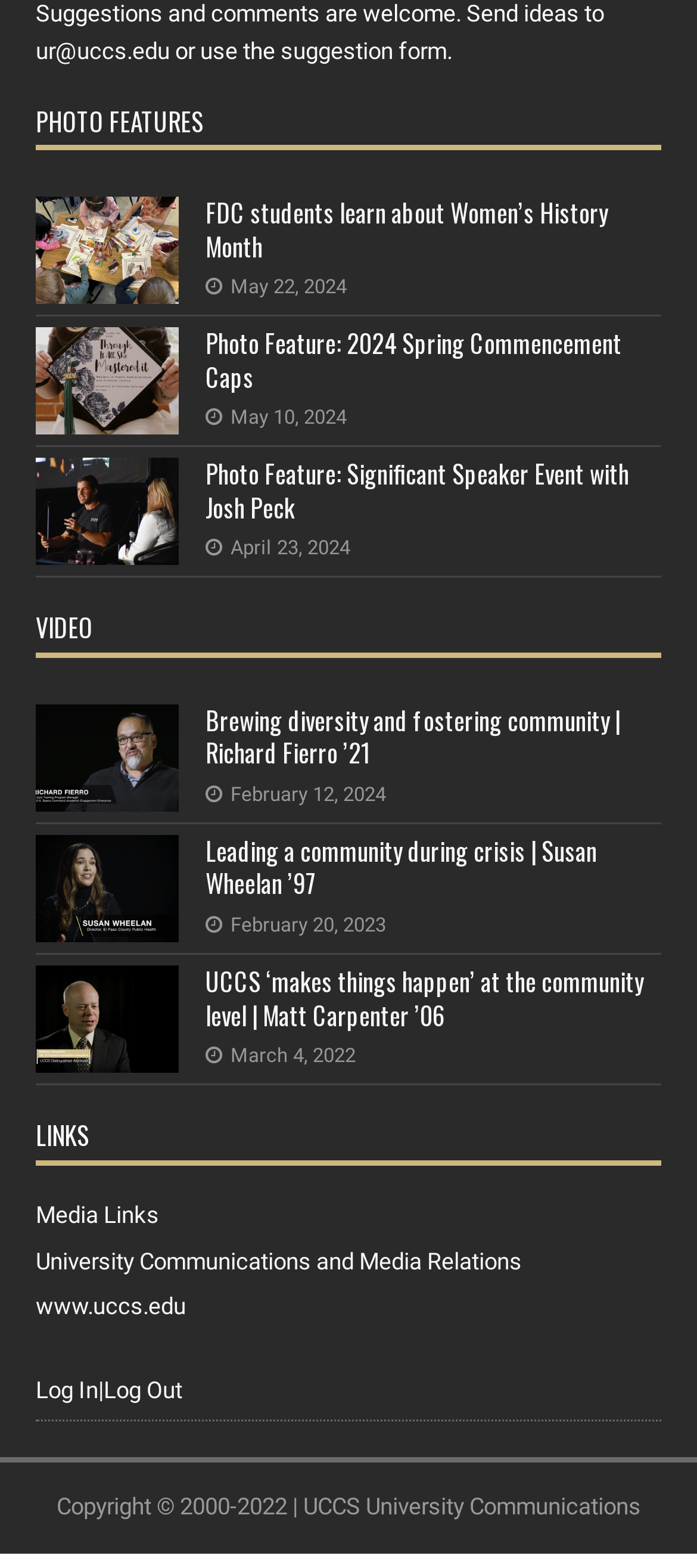What is the copyright year range of the webpage?
Please provide a single word or phrase as your answer based on the screenshot.

2000-2022